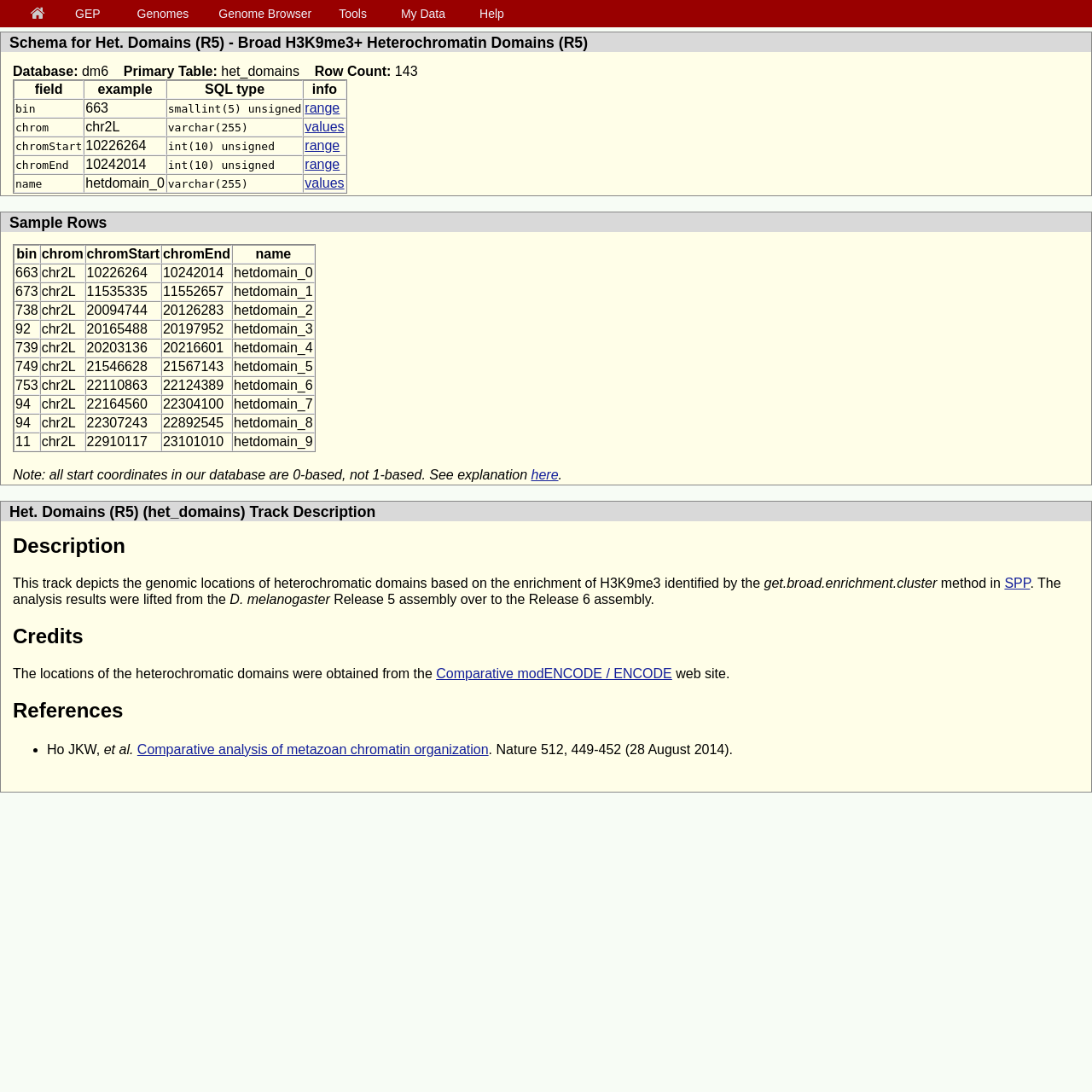Please locate the bounding box coordinates of the element that should be clicked to achieve the given instruction: "Click on Genomes".

[0.123, 0.006, 0.181, 0.019]